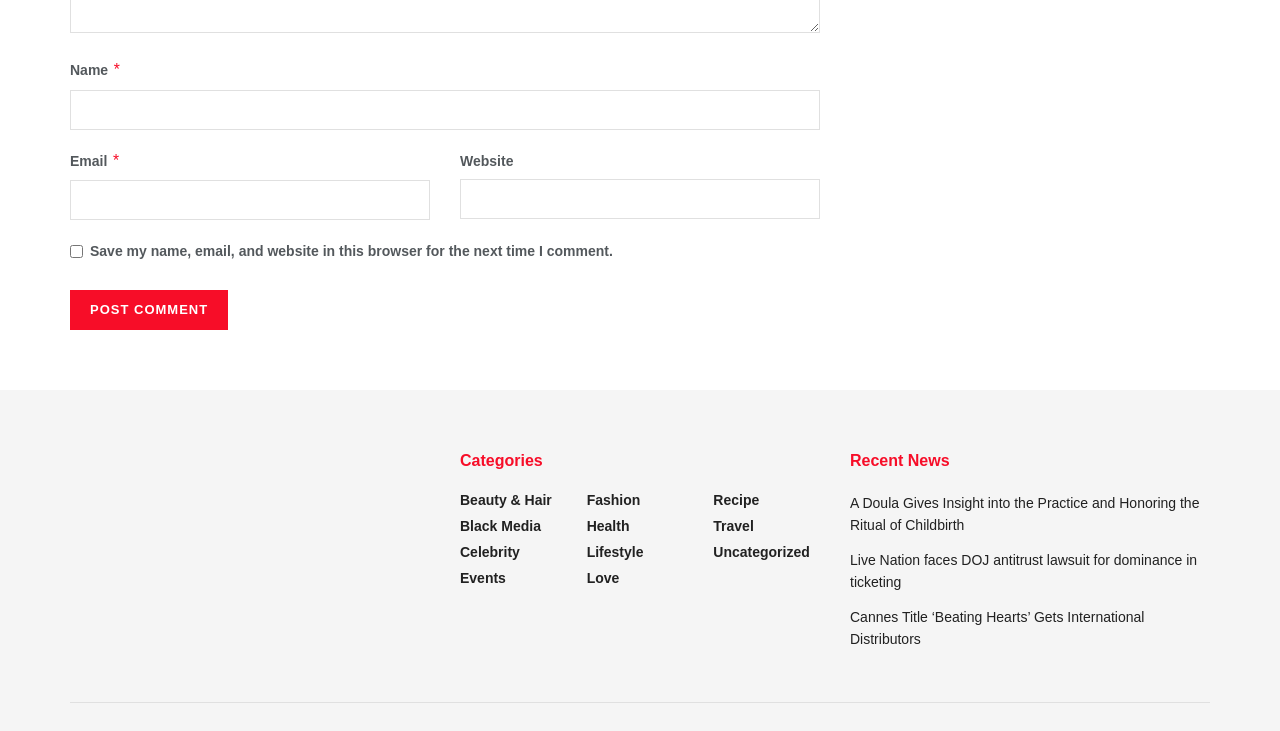Utilize the details in the image to thoroughly answer the following question: What is the text on the button?

The button has a StaticText element with the text 'POST COMMENT' and bounding box coordinates [0.07, 0.413, 0.163, 0.433].